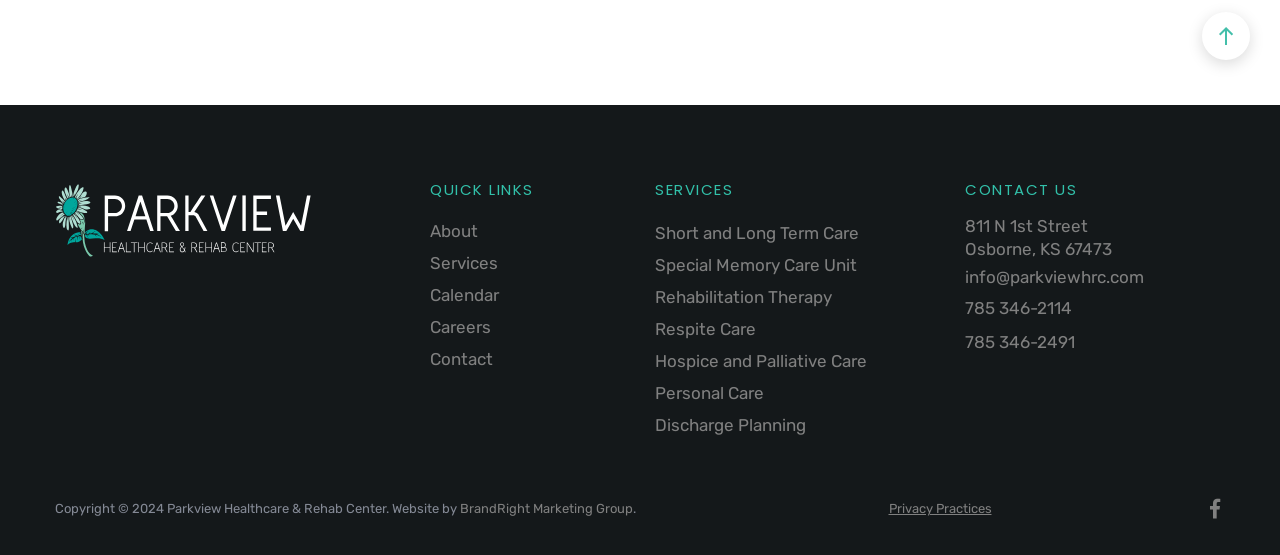Given the element description: "Hospice and Palliative Care", predict the bounding box coordinates of the UI element it refers to, using four float numbers between 0 and 1, i.e., [left, top, right, bottom].

[0.512, 0.632, 0.677, 0.668]